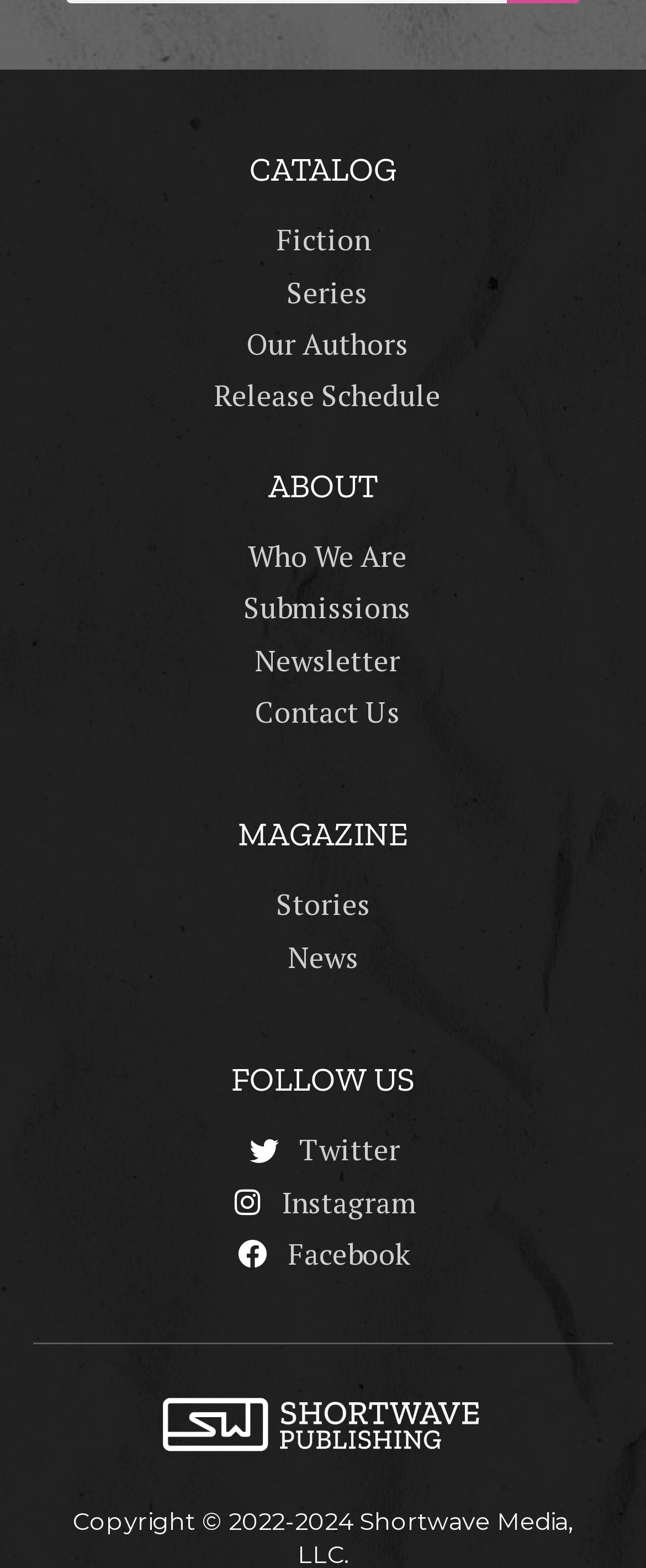Find the bounding box coordinates for the area that should be clicked to accomplish the instruction: "Follow on Twitter".

[0.314, 0.72, 0.686, 0.748]